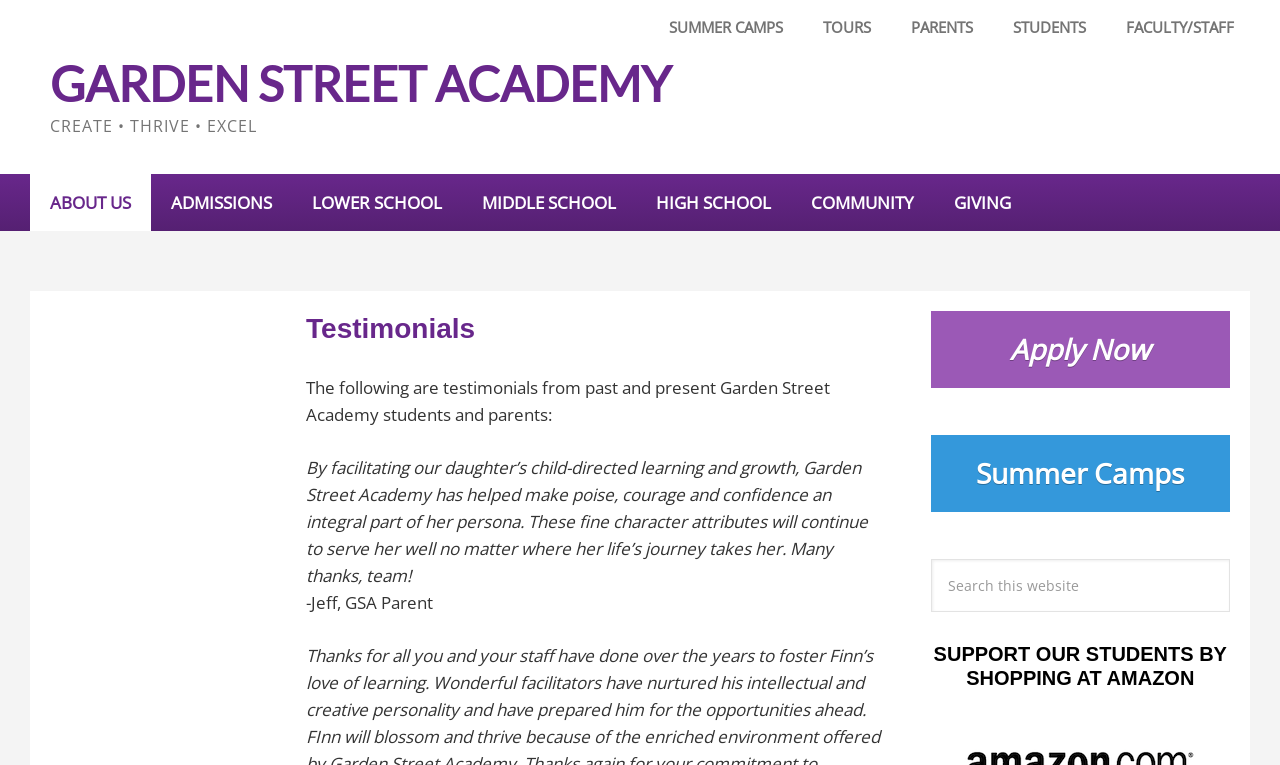Determine the bounding box coordinates of the region that needs to be clicked to achieve the task: "Go to the 'ABOUT US' page".

[0.023, 0.227, 0.118, 0.302]